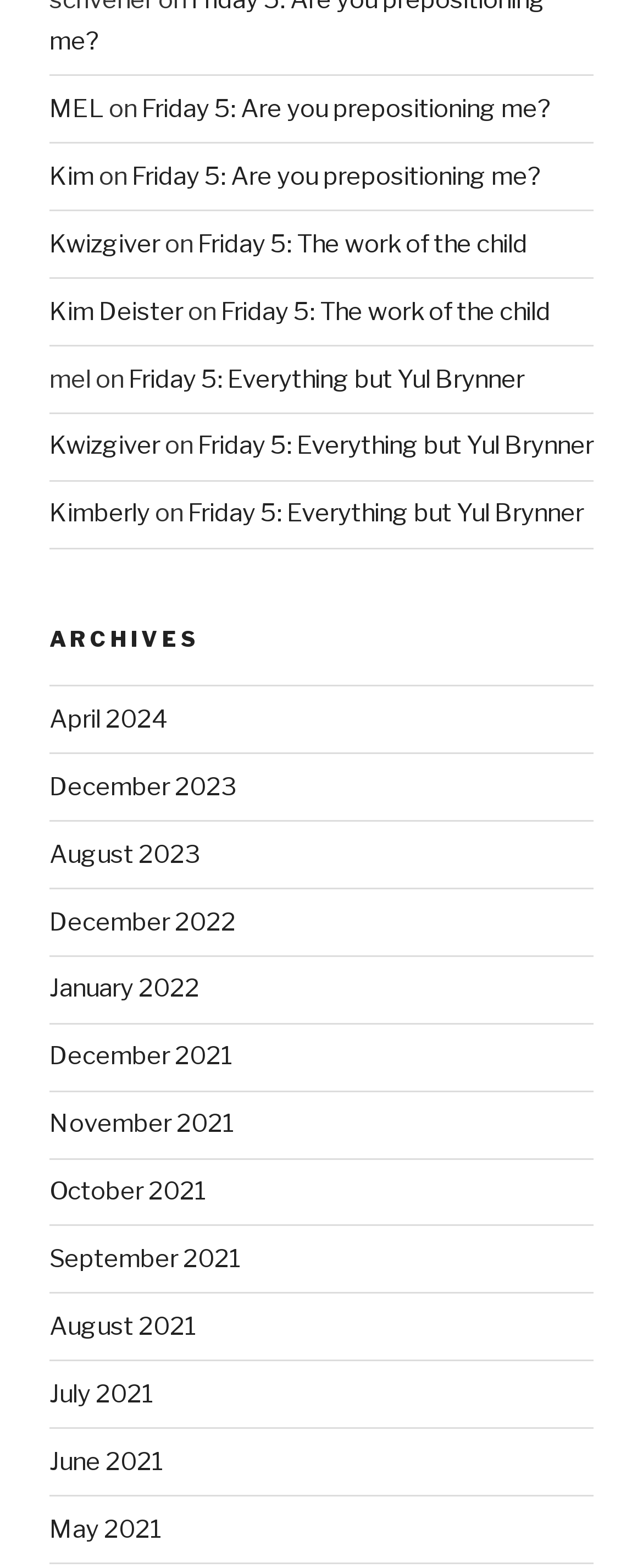Can you specify the bounding box coordinates for the region that should be clicked to fulfill this instruction: "go to April 2024".

[0.077, 0.449, 0.262, 0.468]